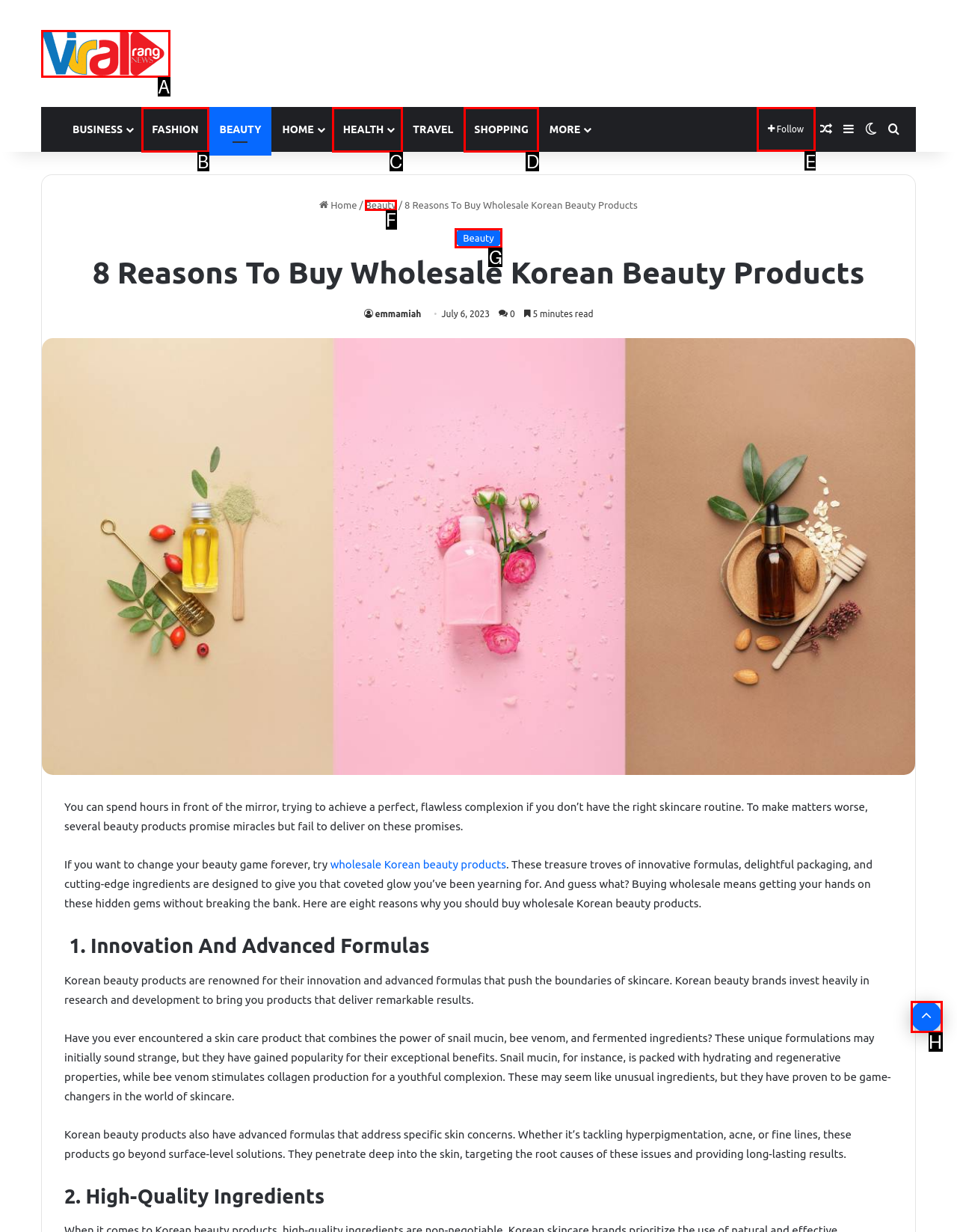Choose the HTML element you need to click to achieve the following task: Suggest keywords
Respond with the letter of the selected option from the given choices directly.

None